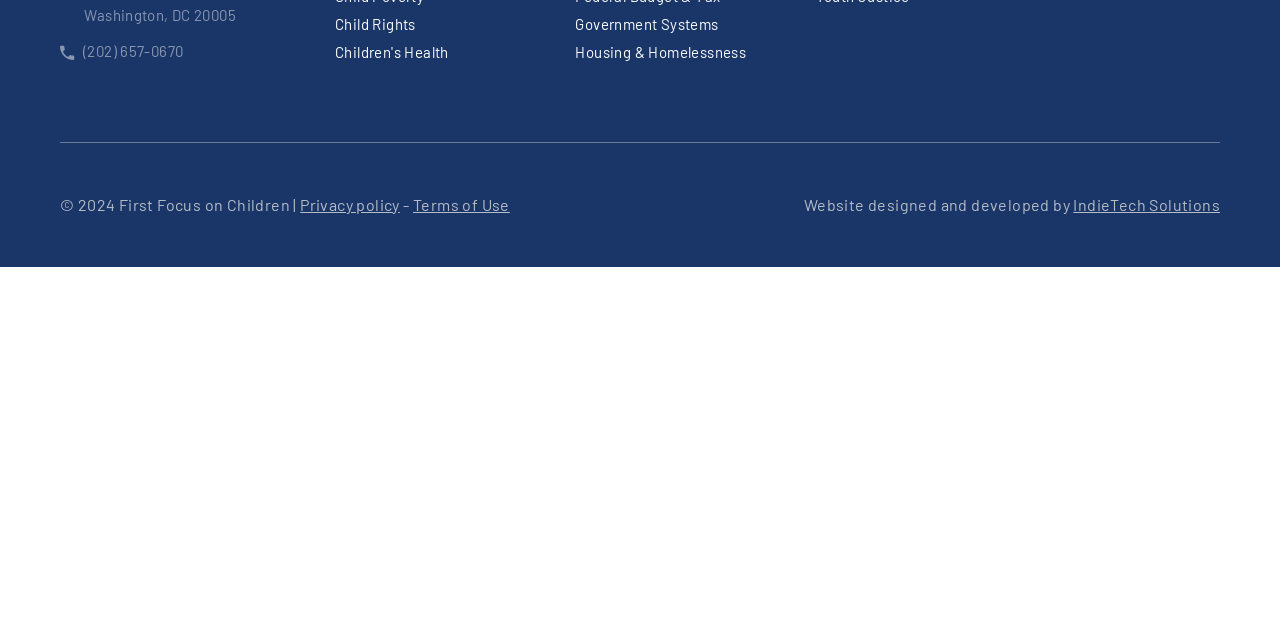Find the bounding box coordinates for the element described here: "Housing & Homelessness".

[0.449, 0.067, 0.583, 0.095]